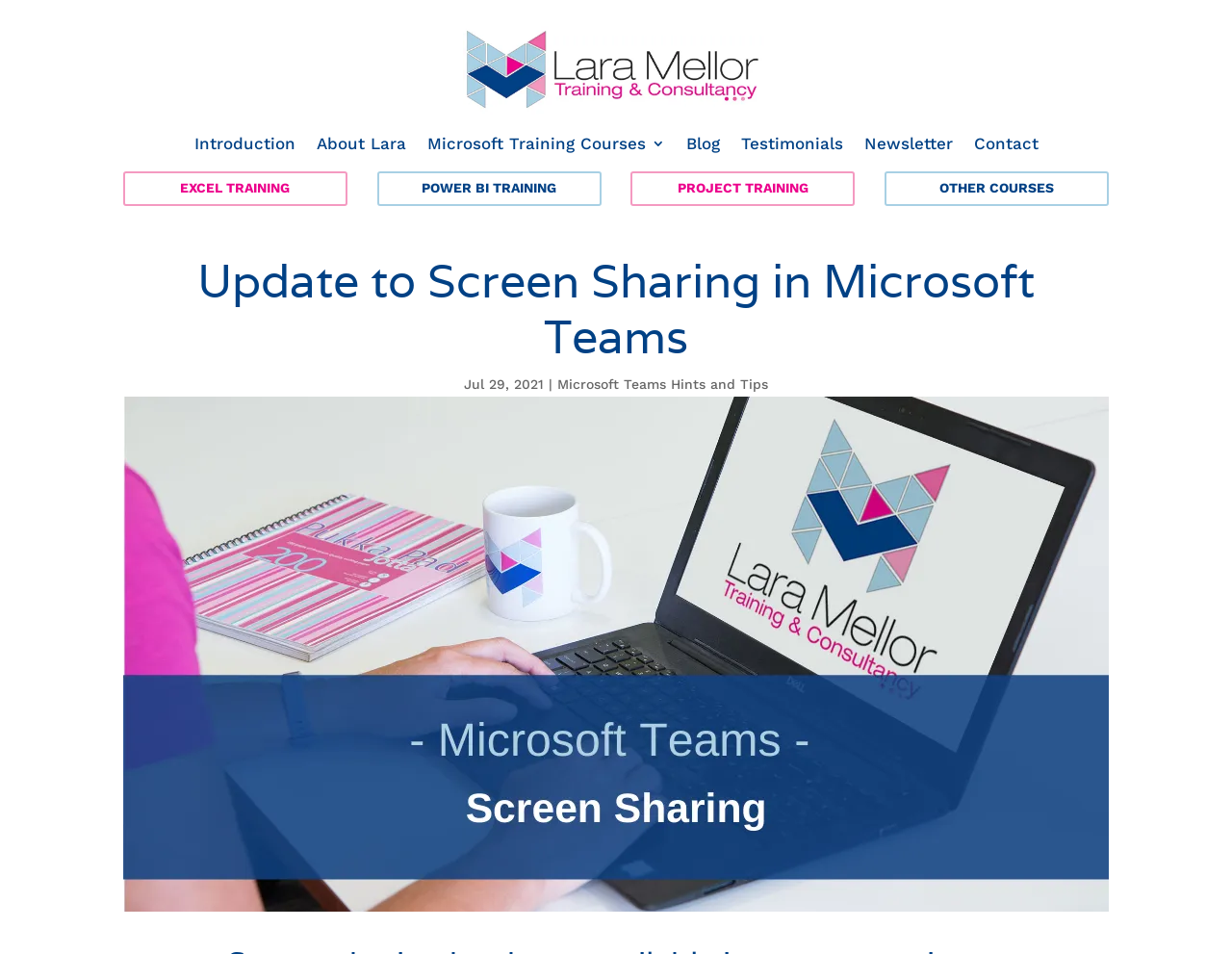Determine the primary headline of the webpage.

Update to Screen Sharing in Microsoft Teams